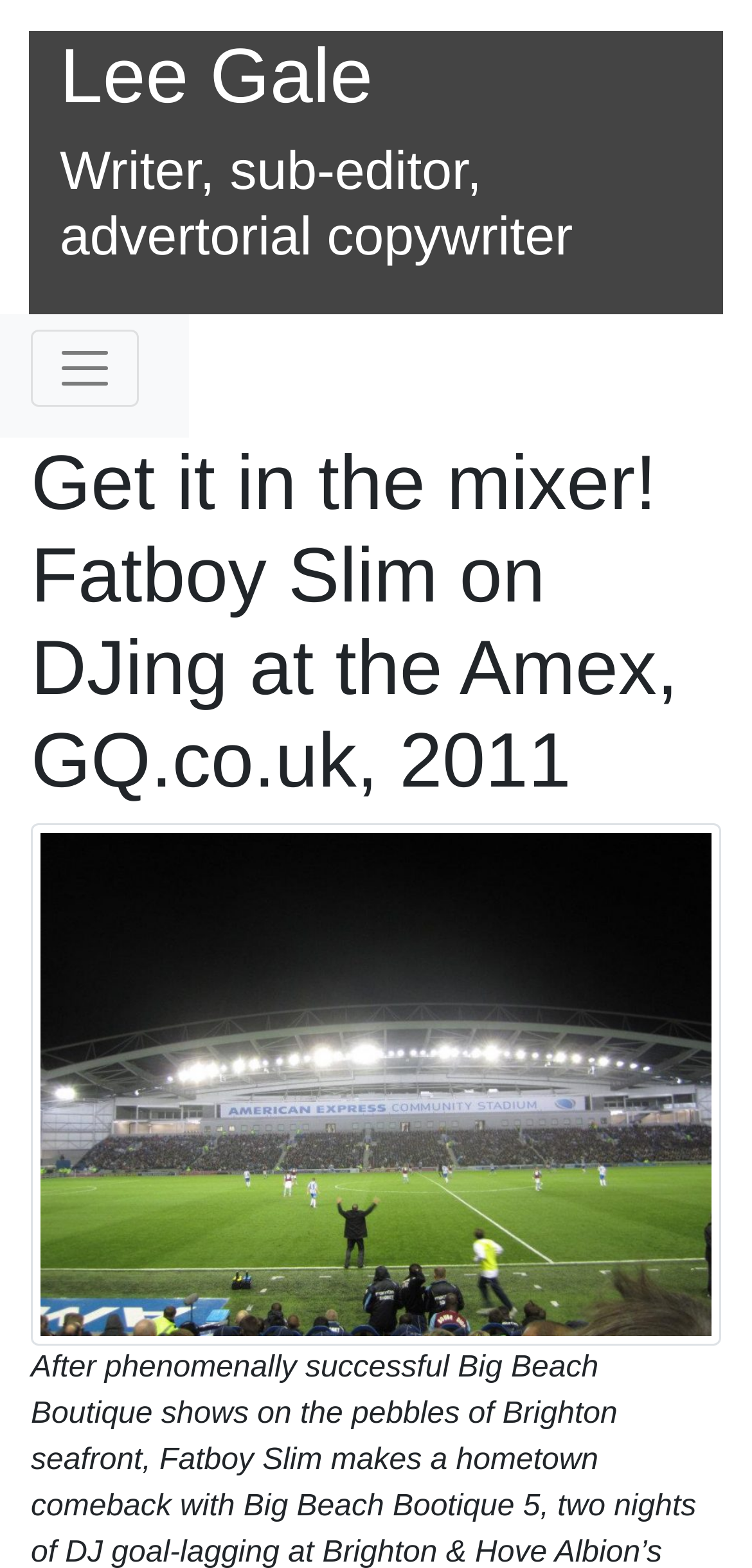Based on the provided description, "aria-label="Toggle navigation"", find the bounding box of the corresponding UI element in the screenshot.

[0.041, 0.21, 0.185, 0.26]